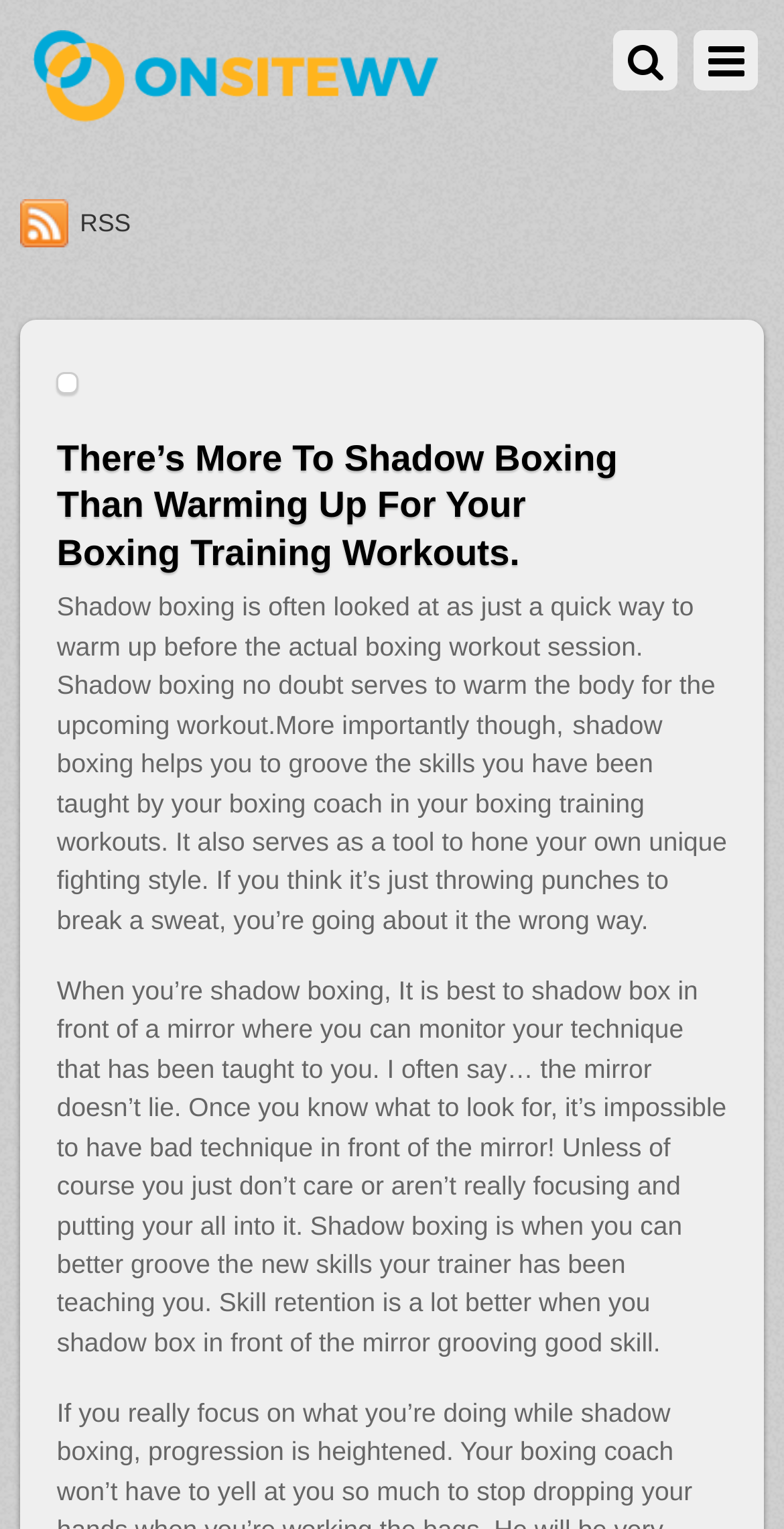What does shadow boxing help with?
Please utilize the information in the image to give a detailed response to the question.

As stated in the webpage, shadow boxing helps to groove the skills you have been taught by your boxing coach in your boxing training workouts, and it also serves as a tool to hone your own unique fighting style, as mentioned in the StaticText element with the text 'shadow boxing helps you to groove the skills you have been taught by your boxing coach in your boxing training workouts.'